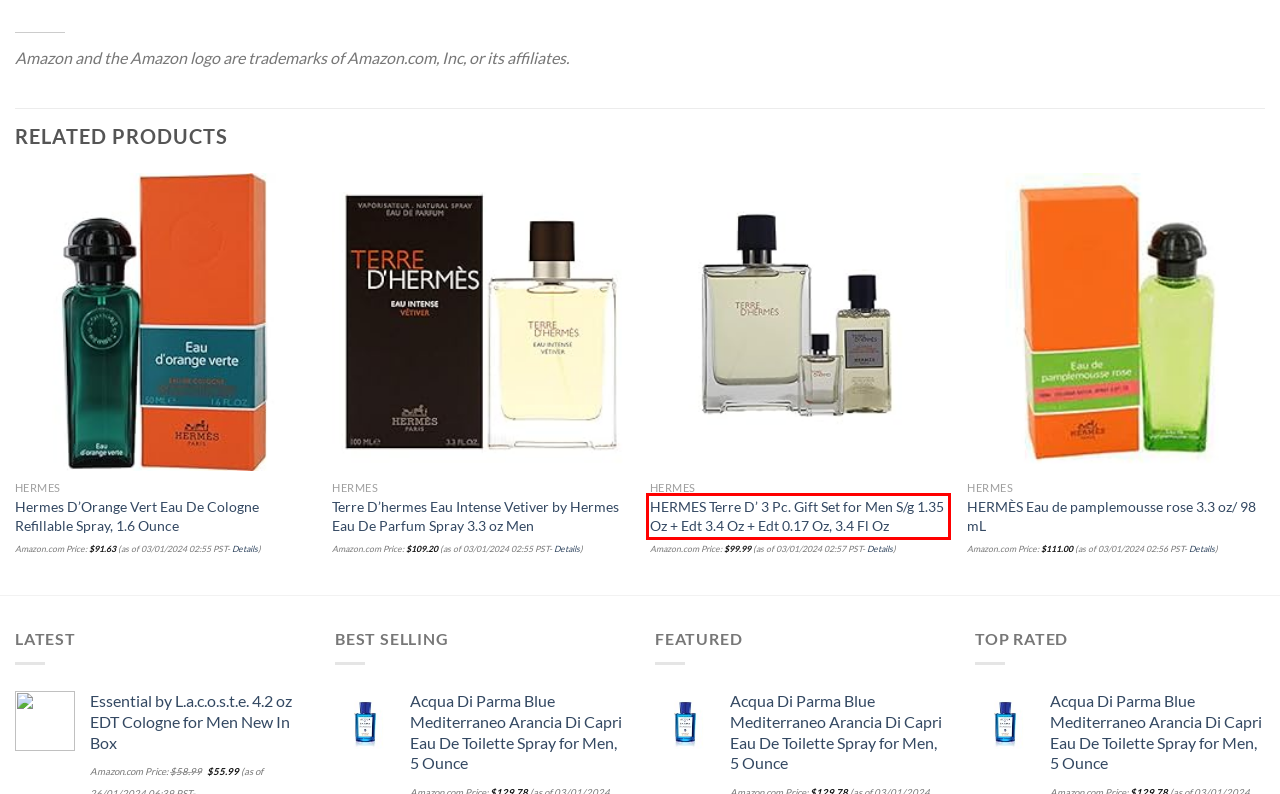Please examine the webpage screenshot containing a red bounding box and use OCR to recognize and output the text inside the red bounding box.

HERMES Terre D’ 3 Pc. Gift Set for Men S/g 1.35 Oz + Edt 3.4 Oz + Edt 0.17 Oz, 3.4 Fl Oz